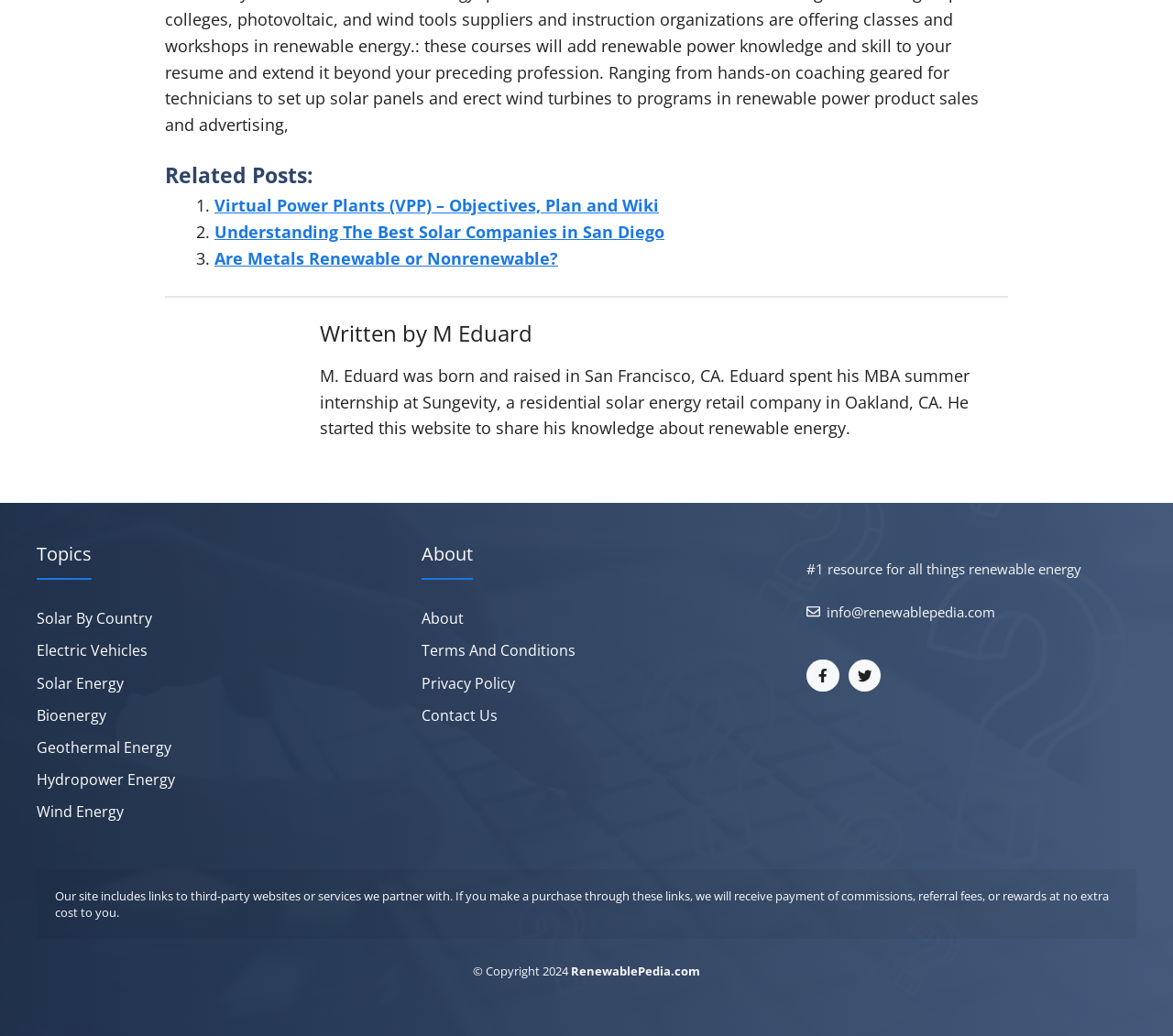What is the copyright year?
Please use the image to provide a one-word or short phrase answer.

2024